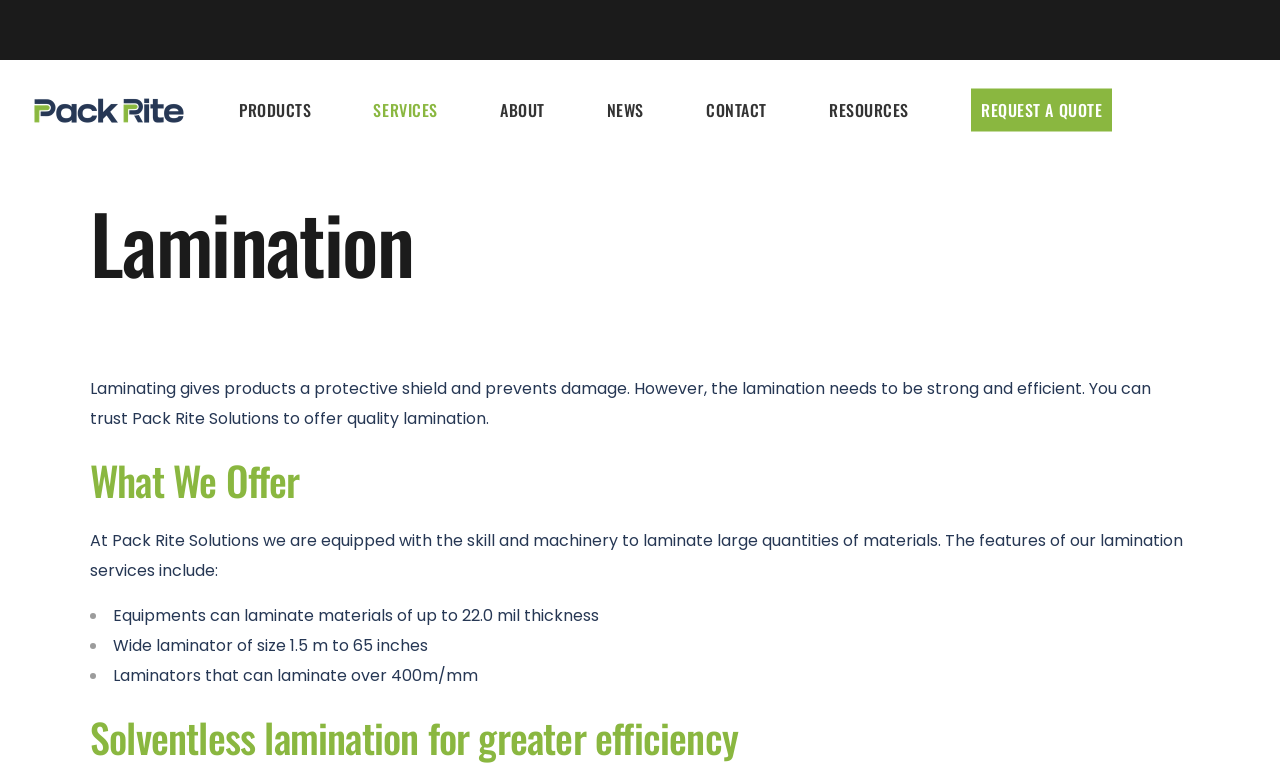Determine the bounding box coordinates (top-left x, top-left y, bottom-right x, bottom-right y) of the UI element described in the following text: Contact Us

None